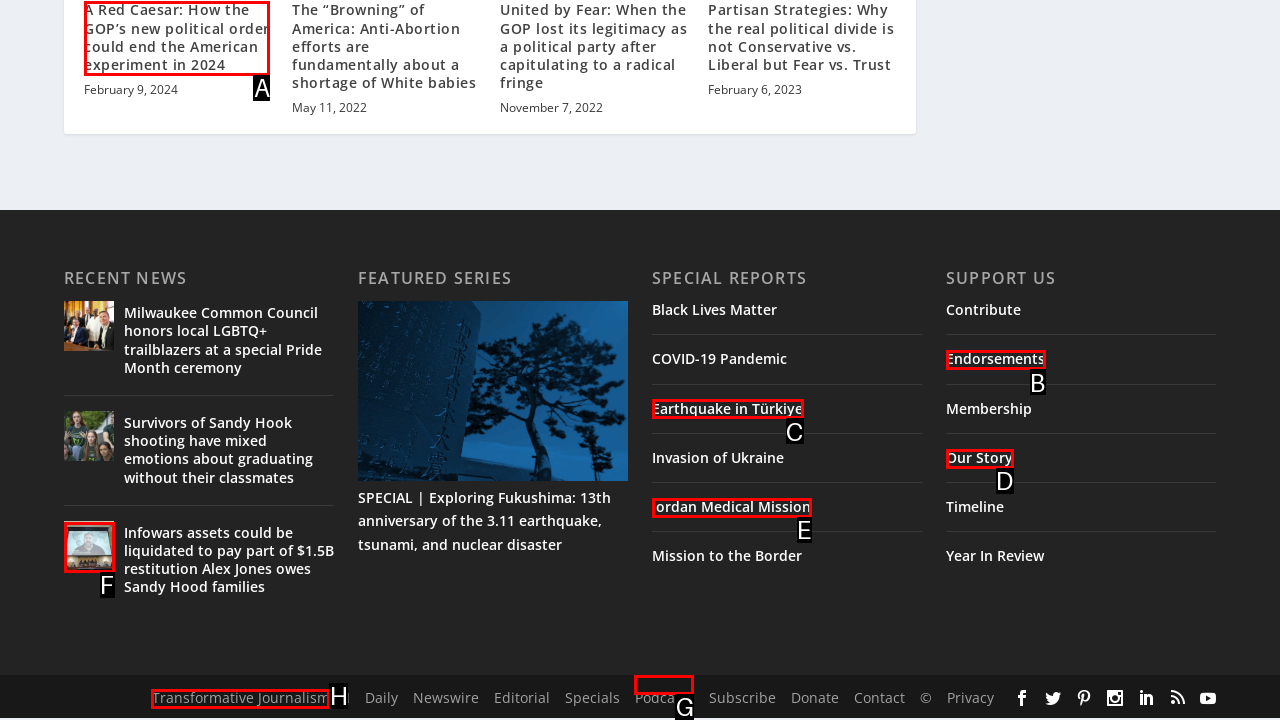Tell me which one HTML element I should click to complete the following task: Listen to a podcast Answer with the option's letter from the given choices directly.

G